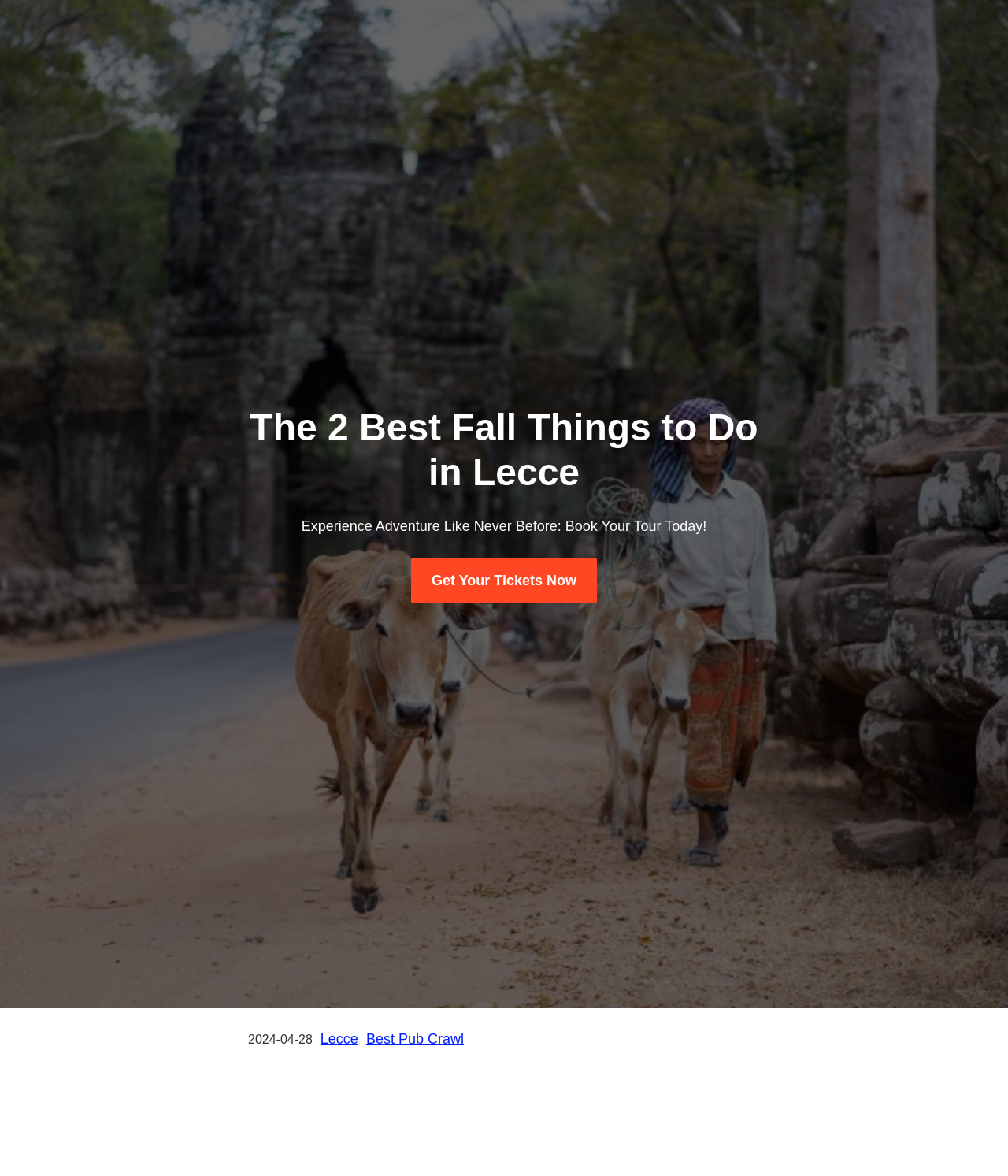What is the name of the company offering the tour?
Provide a well-explained and detailed answer to the question.

The webpage has a link 'Best Pub Crawl', which suggests that it is the company offering the tour.